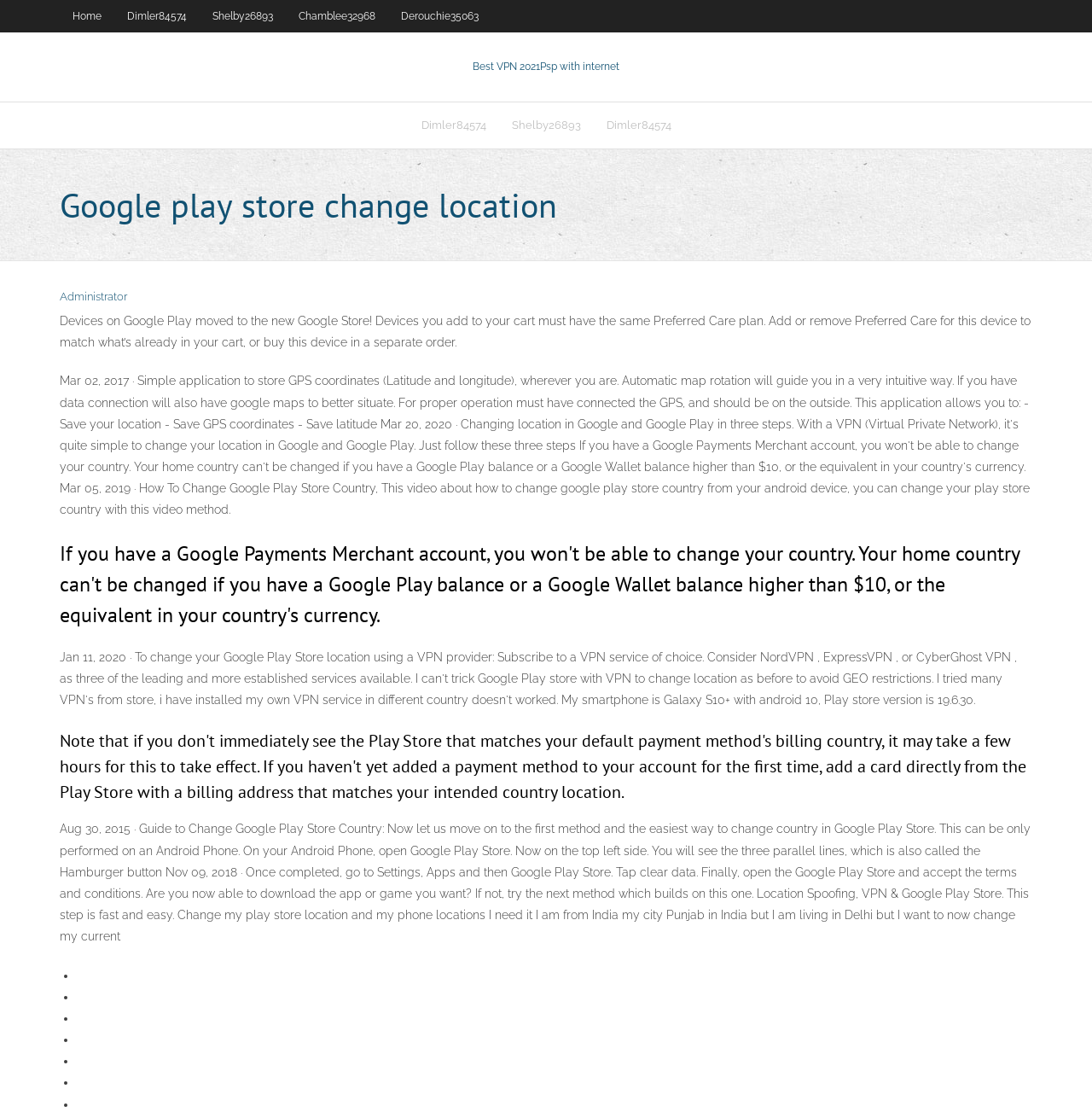Bounding box coordinates should be provided in the format (top-left x, top-left y, bottom-right x, bottom-right y) with all values between 0 and 1. Identify the bounding box for this UI element: Best VPN 2021Psp with internet

[0.433, 0.054, 0.567, 0.065]